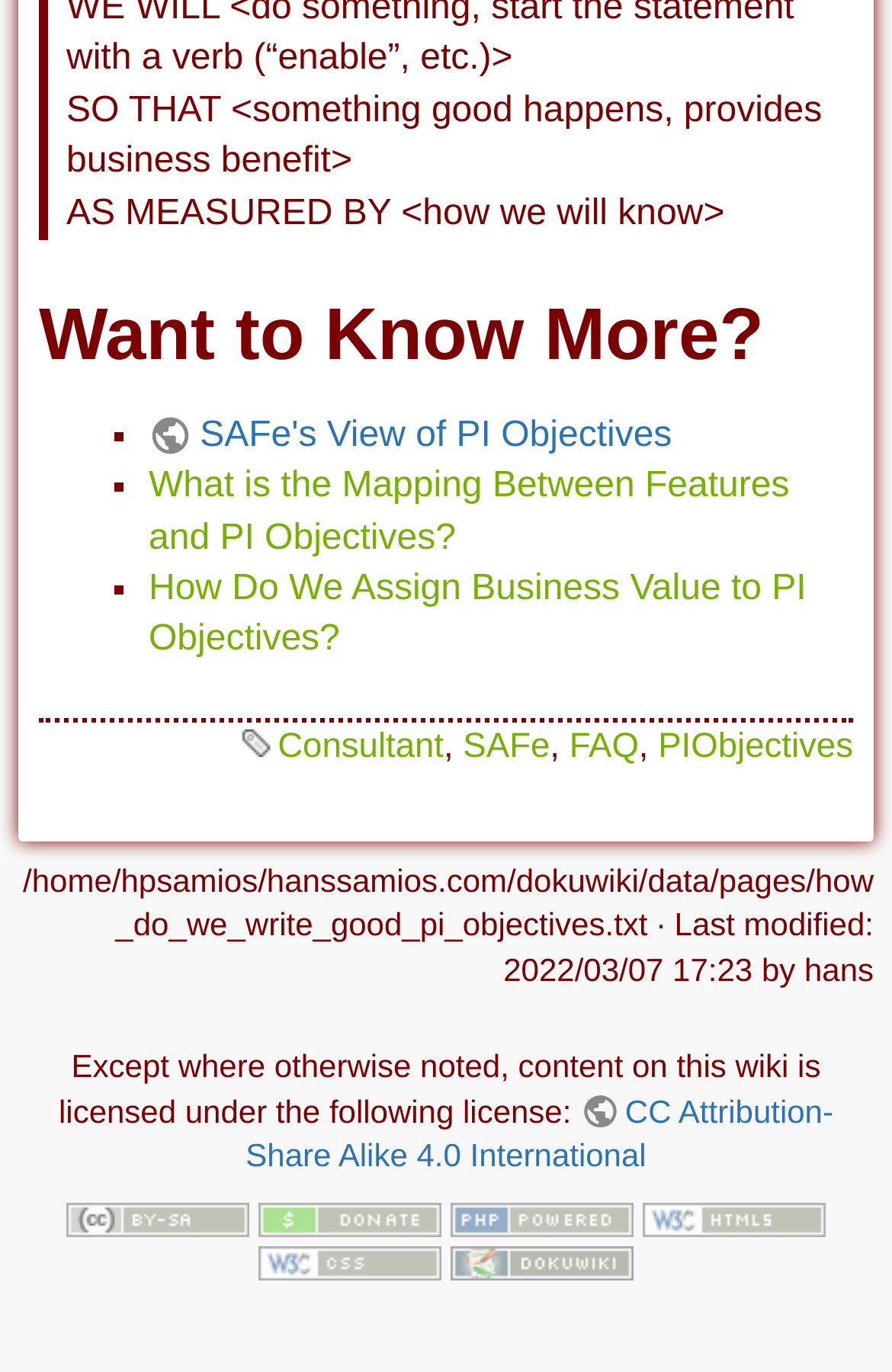Pinpoint the bounding box coordinates of the clickable area needed to execute the instruction: "Click on 'What is the Mapping Between Features and PI Objectives?'". The coordinates should be specified as four float numbers between 0 and 1, i.e., [left, top, right, bottom].

[0.167, 0.34, 0.885, 0.406]